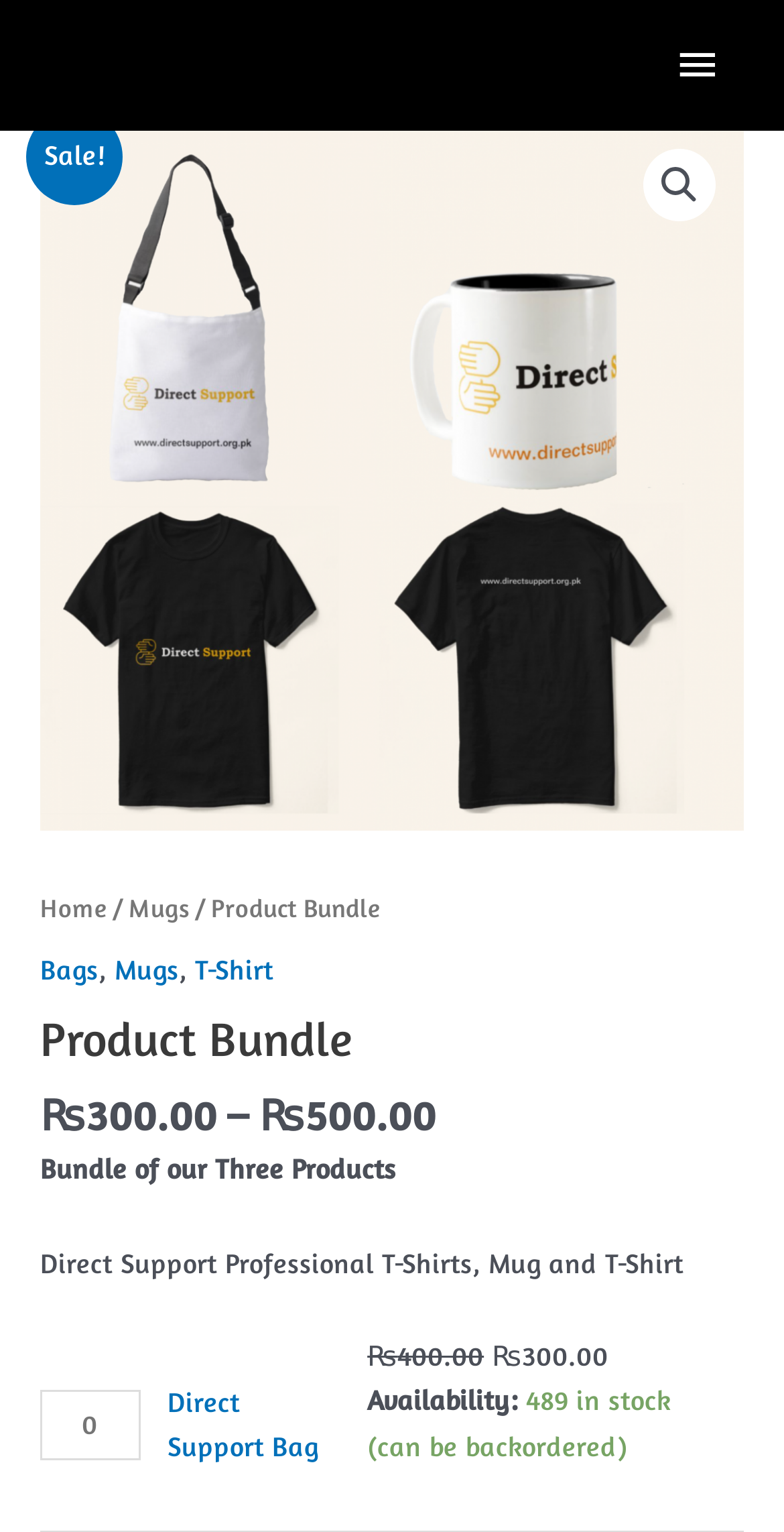Please determine the bounding box coordinates of the section I need to click to accomplish this instruction: "Search for products".

[0.821, 0.098, 0.914, 0.145]